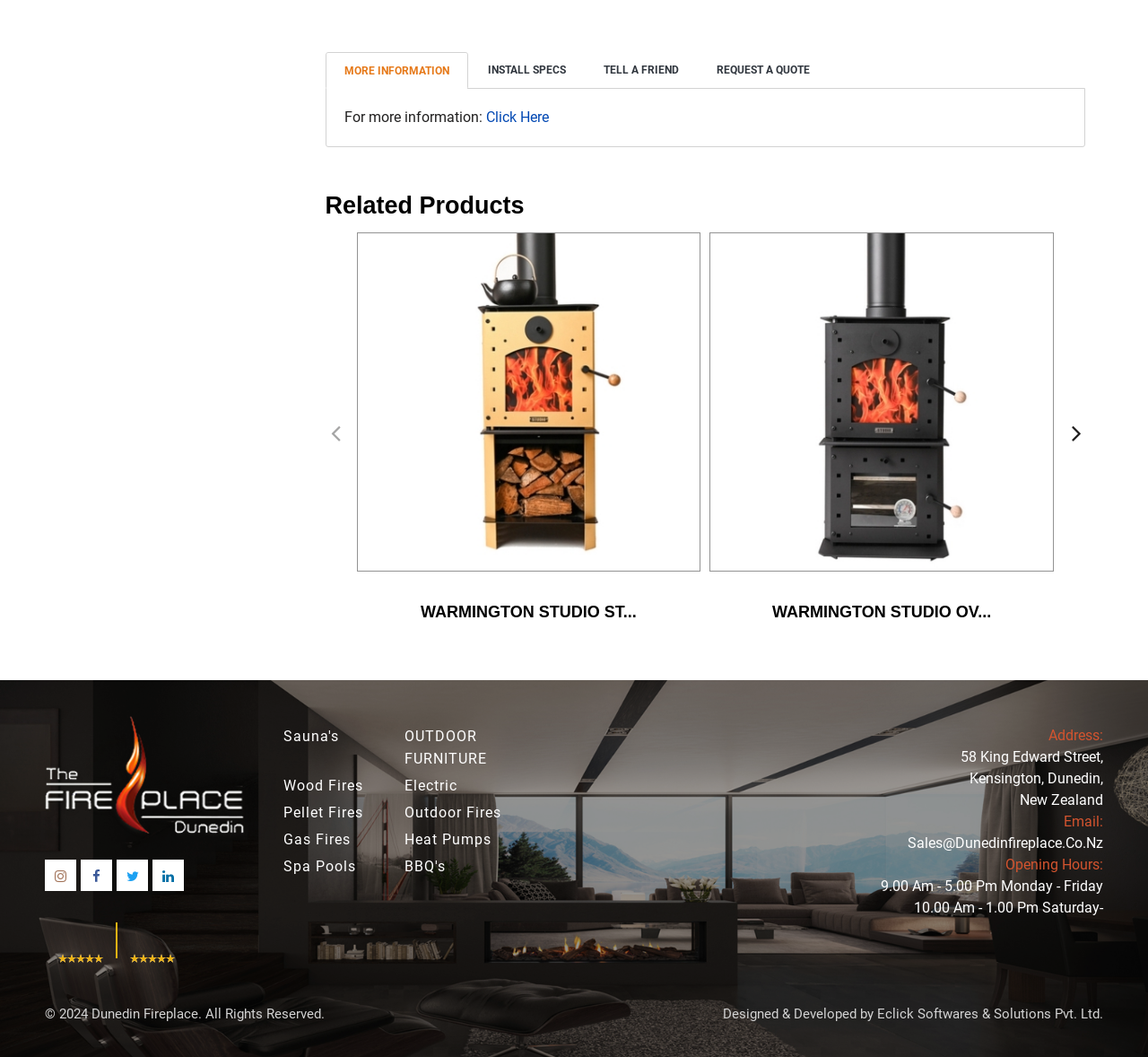What is the email address?
From the image, respond using a single word or phrase.

Sales@Dunedinfireplace.Co.Nz